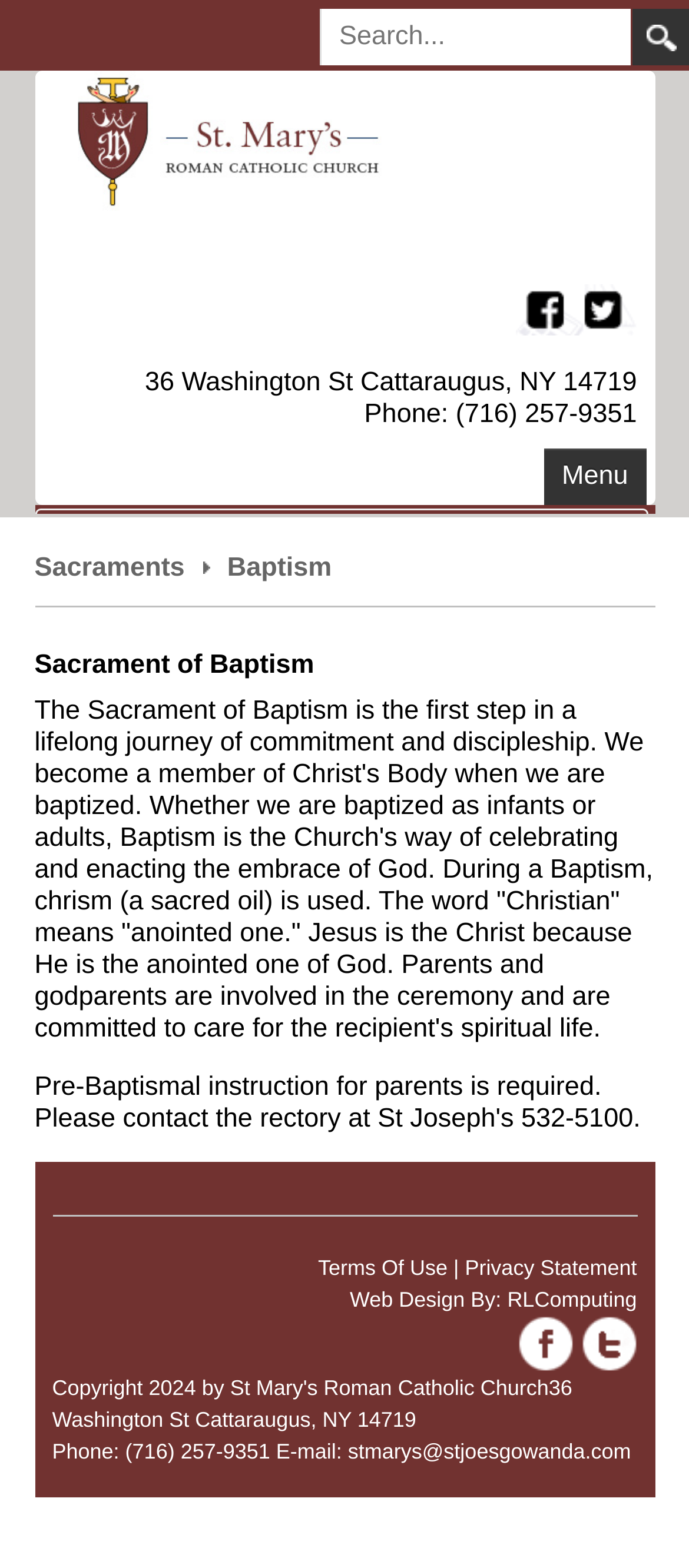Could you highlight the region that needs to be clicked to execute the instruction: "Contact the church"?

[0.505, 0.917, 0.916, 0.933]